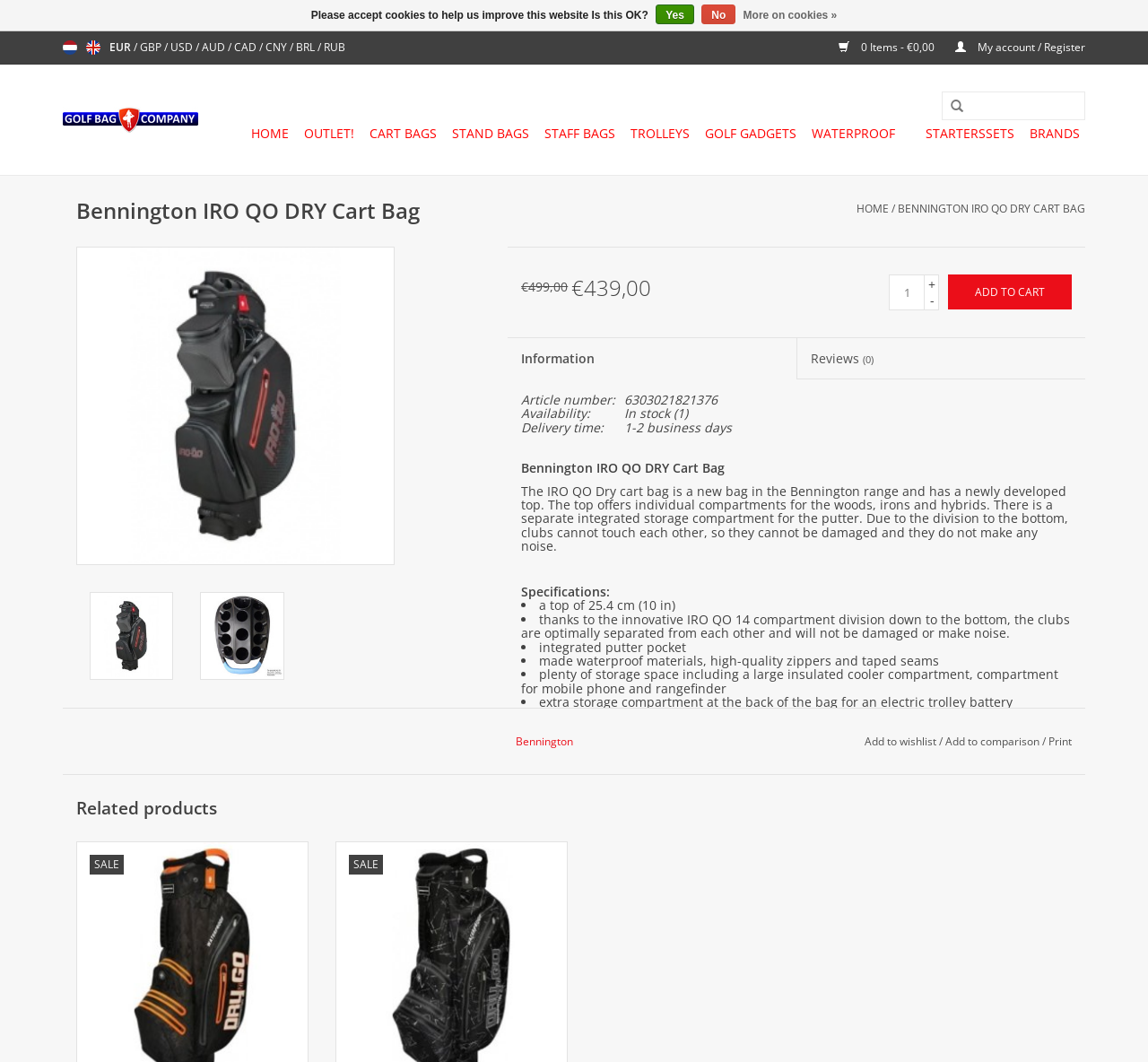Use a single word or phrase to answer this question: 
How many compartments does the IRO QO 14 top system have for irons and wedges?

10